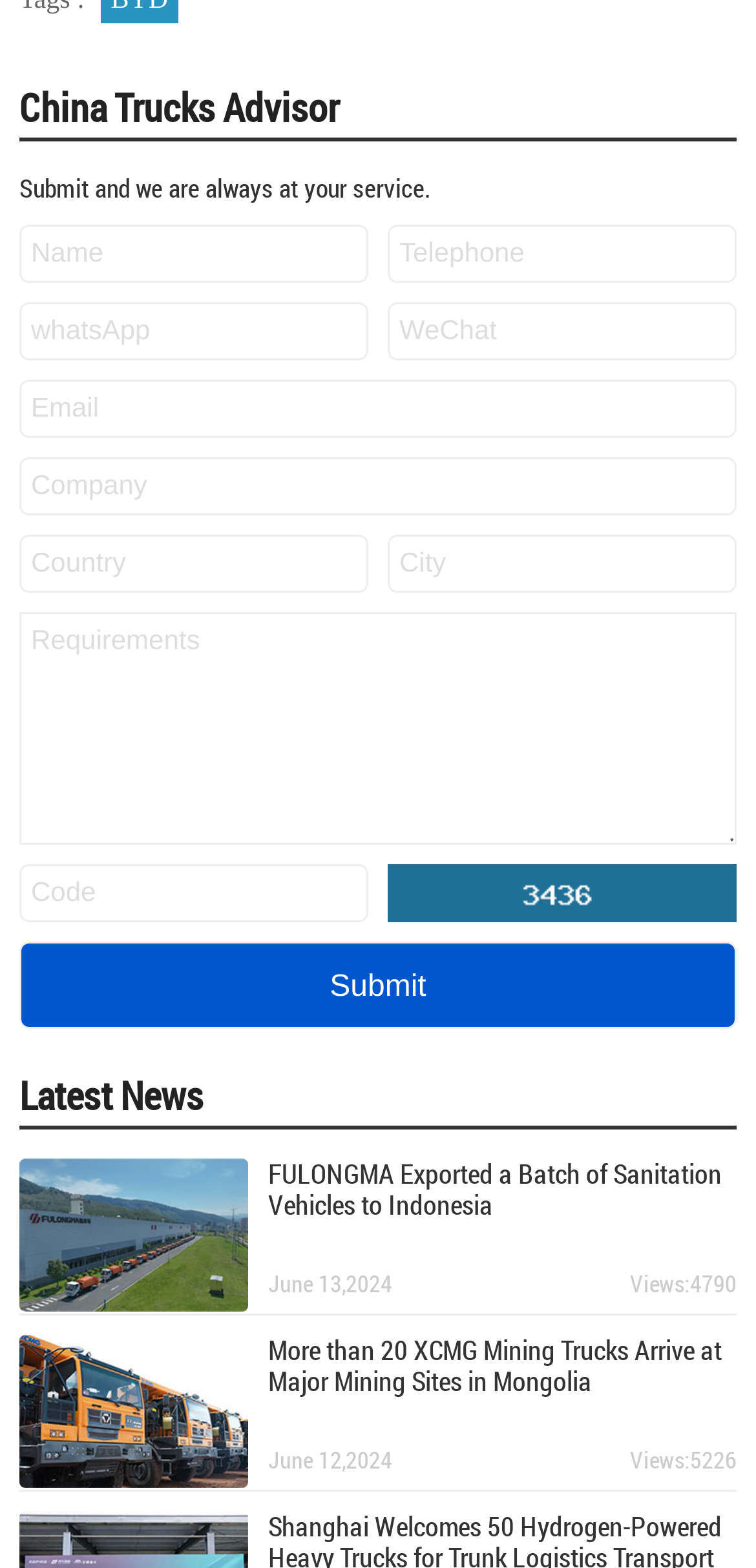Provide the bounding box coordinates, formatted as (top-left x, top-left y, bottom-right x, bottom-right y), with all values being floating point numbers between 0 and 1. Identify the bounding box of the UI element that matches the description: name="_refer[phone]" placeholder="Telephone"

[0.513, 0.143, 0.974, 0.18]